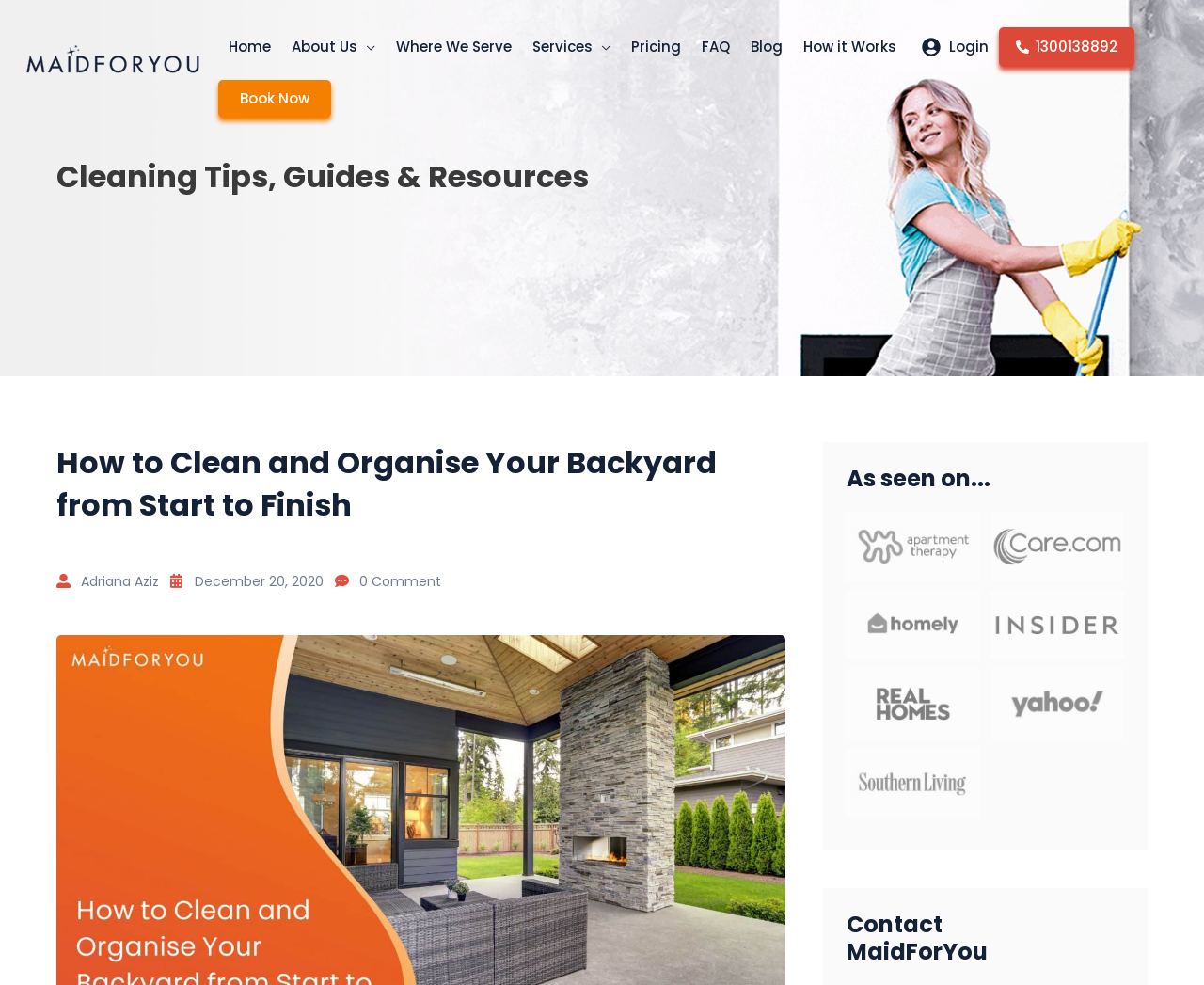Observe the image and answer the following question in detail: How many comments are there on the current article?

I found the comment count '0 Comment' under the heading 'How to Clean and Organise Your Backyard from Start to Finish'.